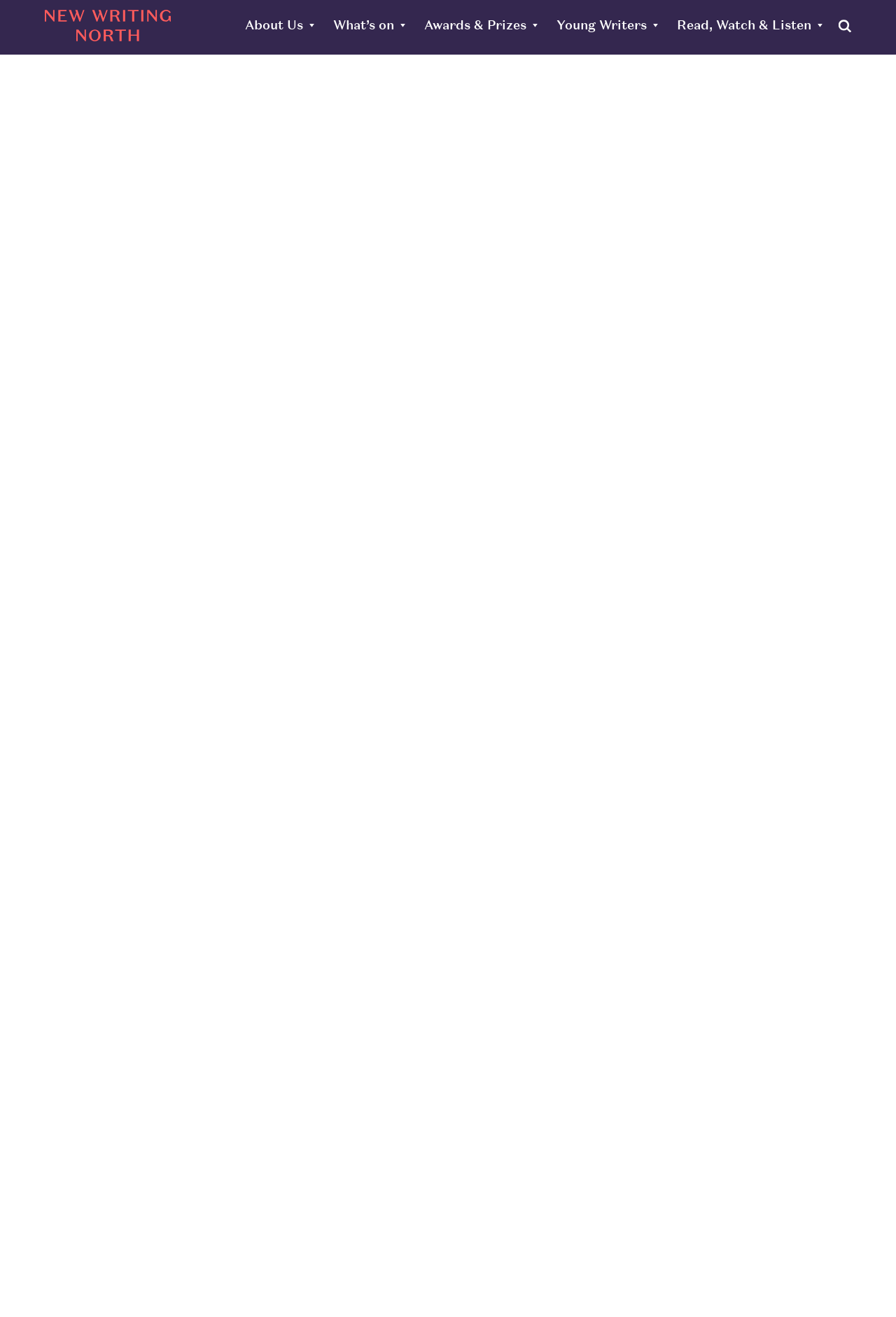Carefully observe the image and respond to the question with a detailed answer:
What is the name of the poet who collaborated with a composer?

I found the answer by reading the text on the webpage, which states '...a major musical collaboration by the poet Sean O’Brien and composer Agustín Fernández...'. This sentence clearly indicates that the poet's name is Sean O'Brien.